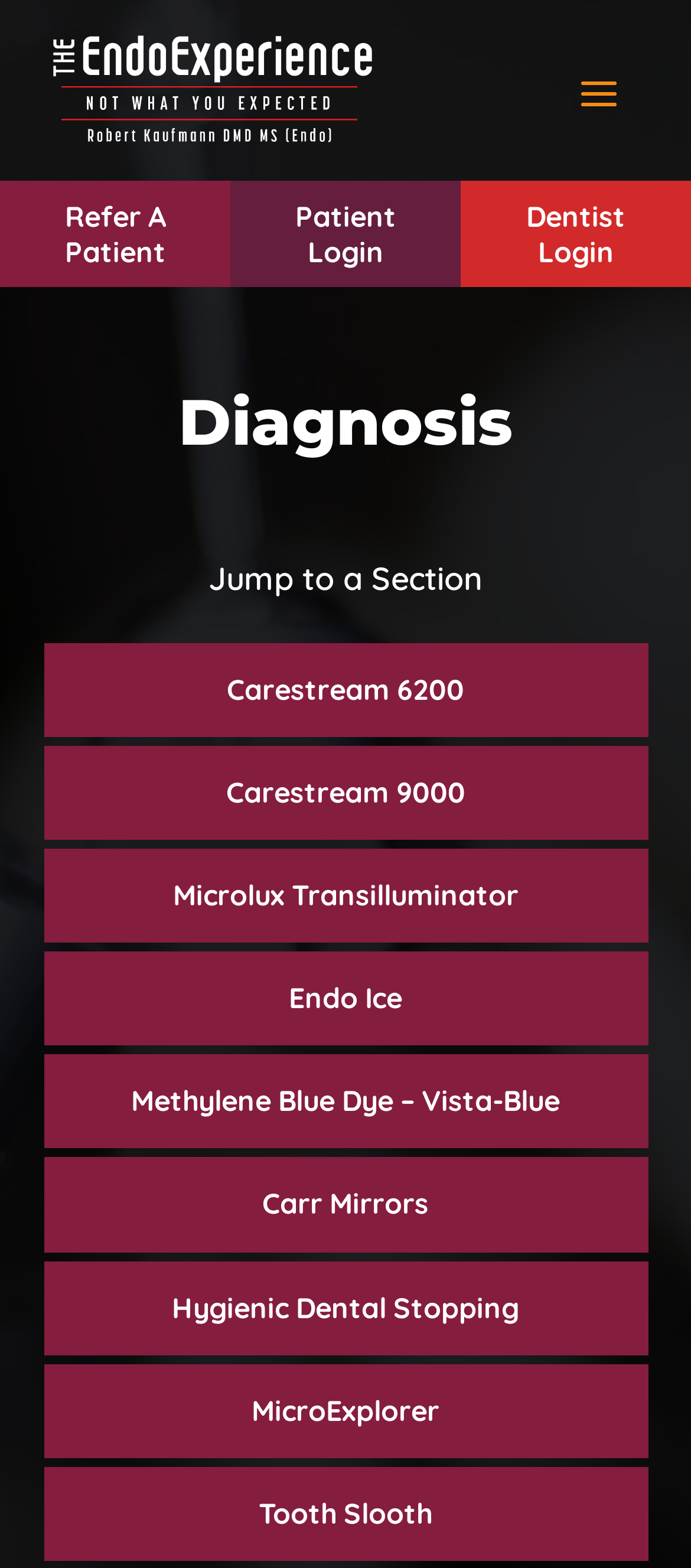Look at the image and answer the question in detail:
How many login options are provided on the webpage?

There are two login options provided on the webpage: 'Patient Login' and 'Dentist Login', suggesting that the website offers separate login portals for patients and dentists.